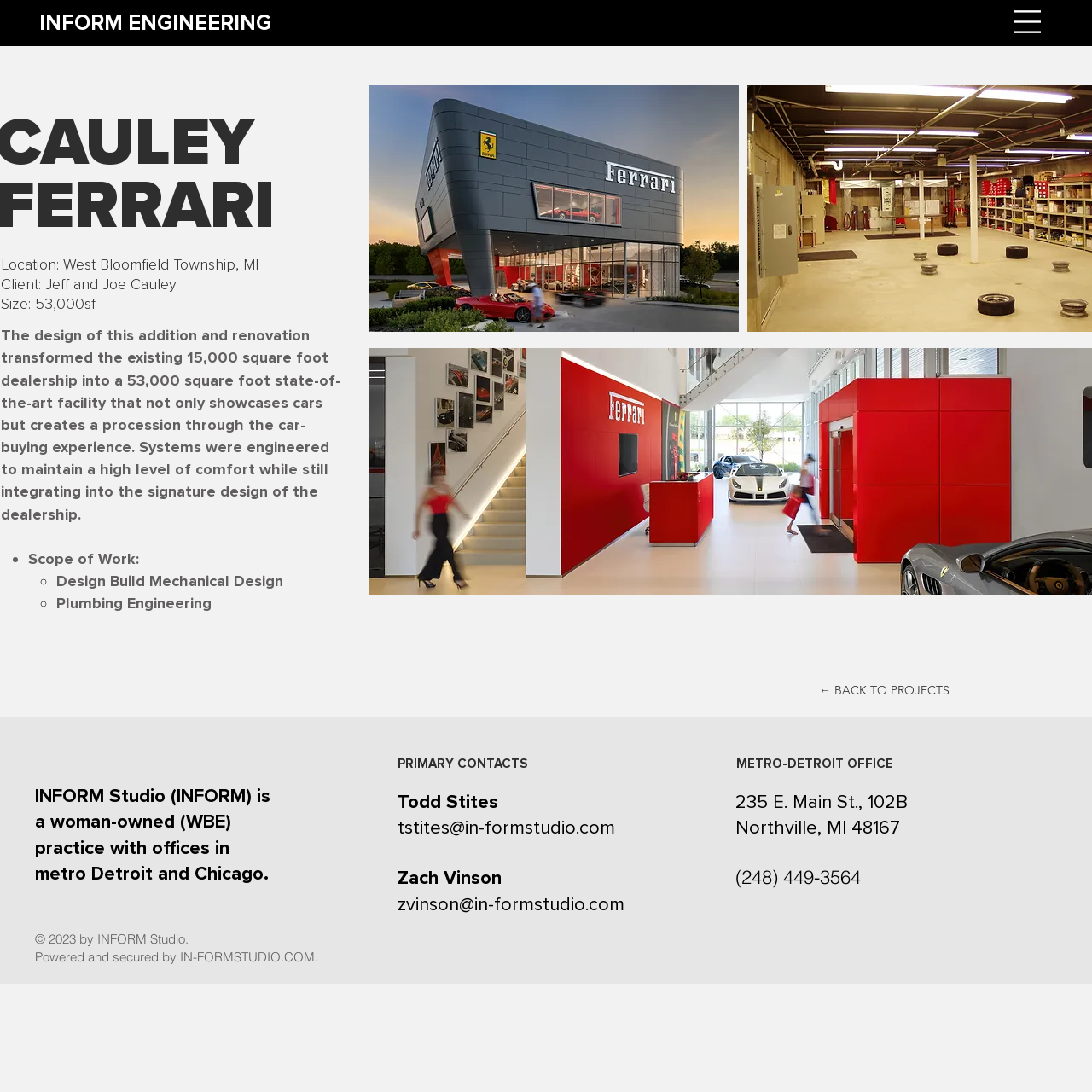What is the contact email of Todd Stites?
Can you provide an in-depth and detailed response to the question?

I found the answer by looking at the link element that says 'tstites@in-formstudio.com', which is the contact email of Todd Stites.